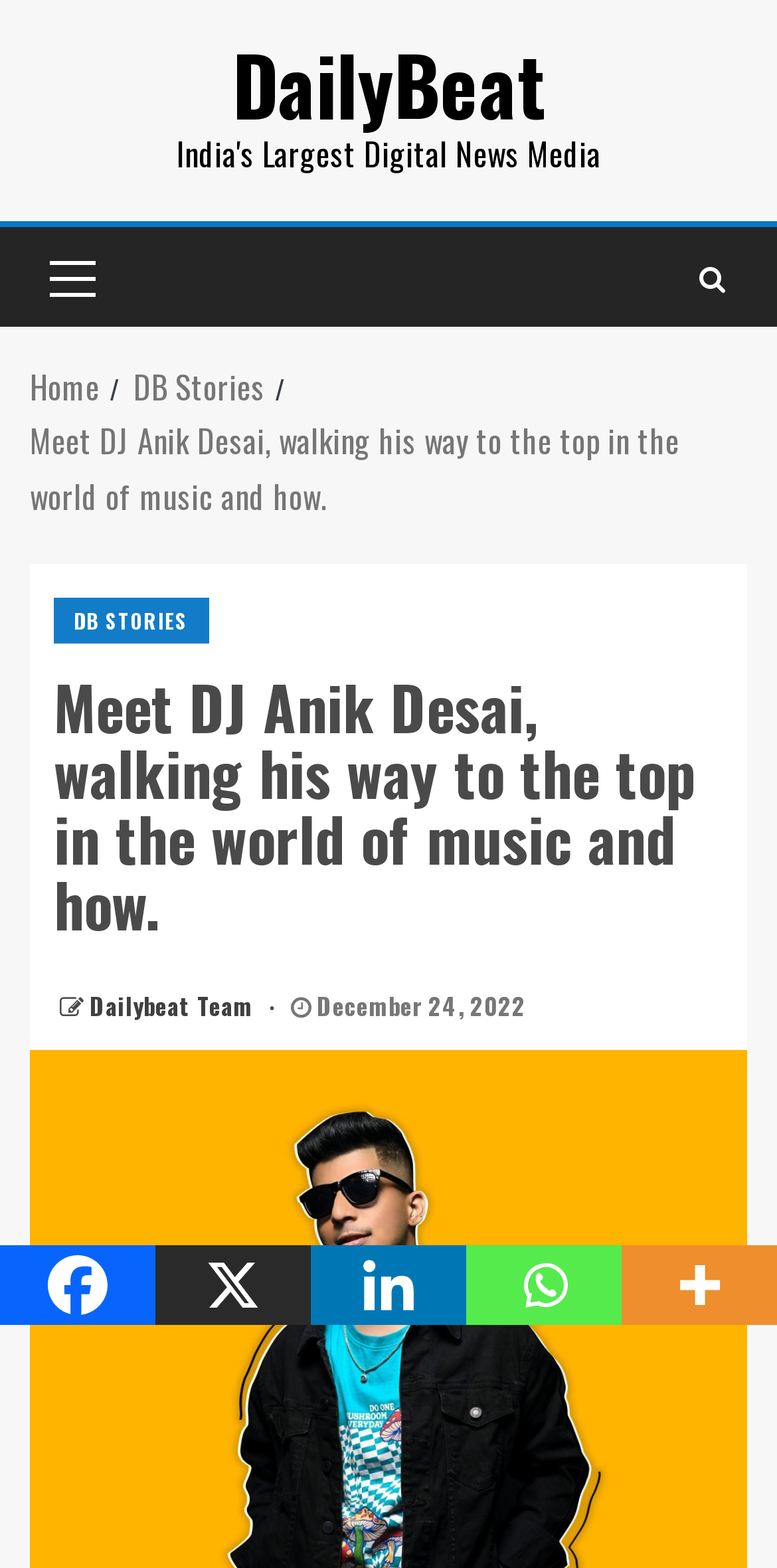Determine the bounding box coordinates of the clickable element to achieve the following action: 'navigate to Home page'. Provide the coordinates as four float values between 0 and 1, formatted as [left, top, right, bottom].

[0.038, 0.231, 0.128, 0.262]